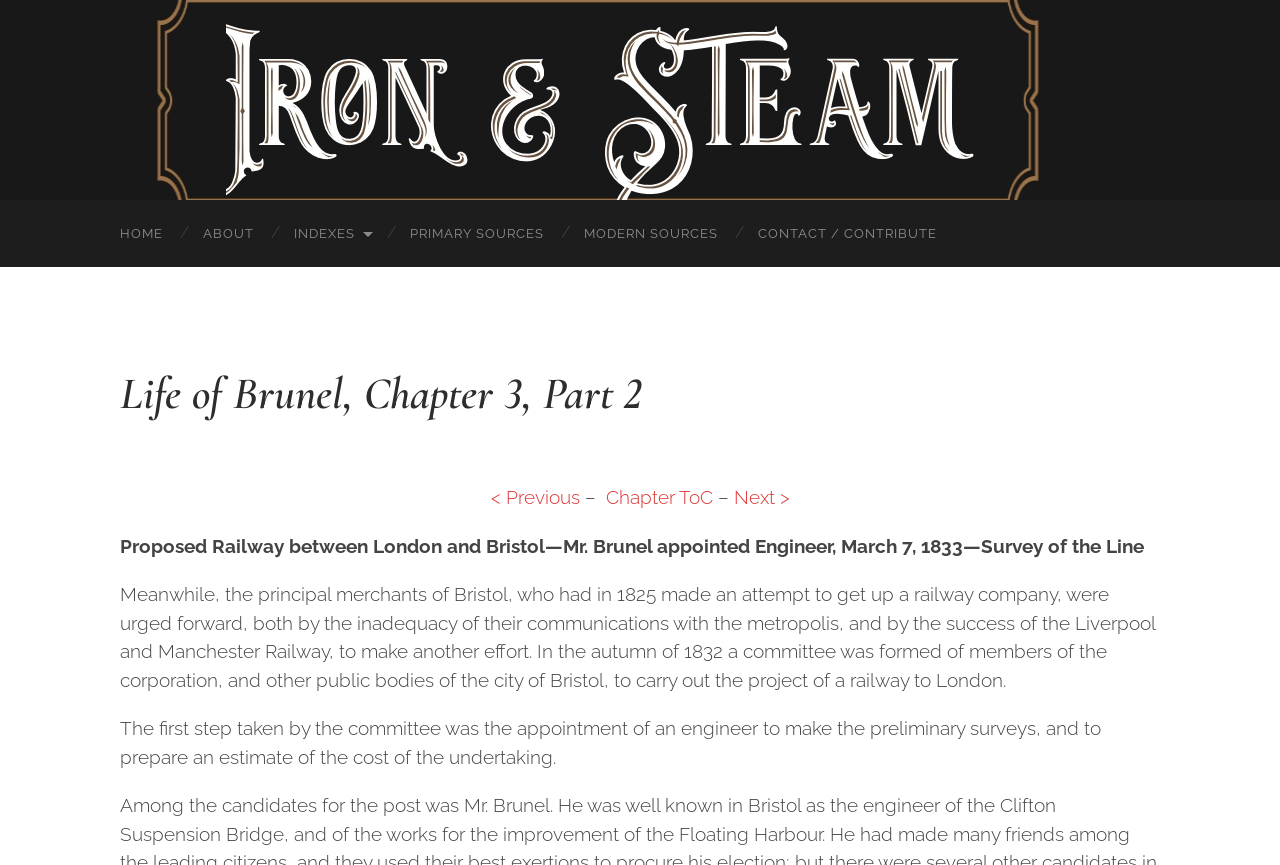Please identify the bounding box coordinates of the area I need to click to accomplish the following instruction: "view chapter table of contents".

[0.469, 0.562, 0.557, 0.588]